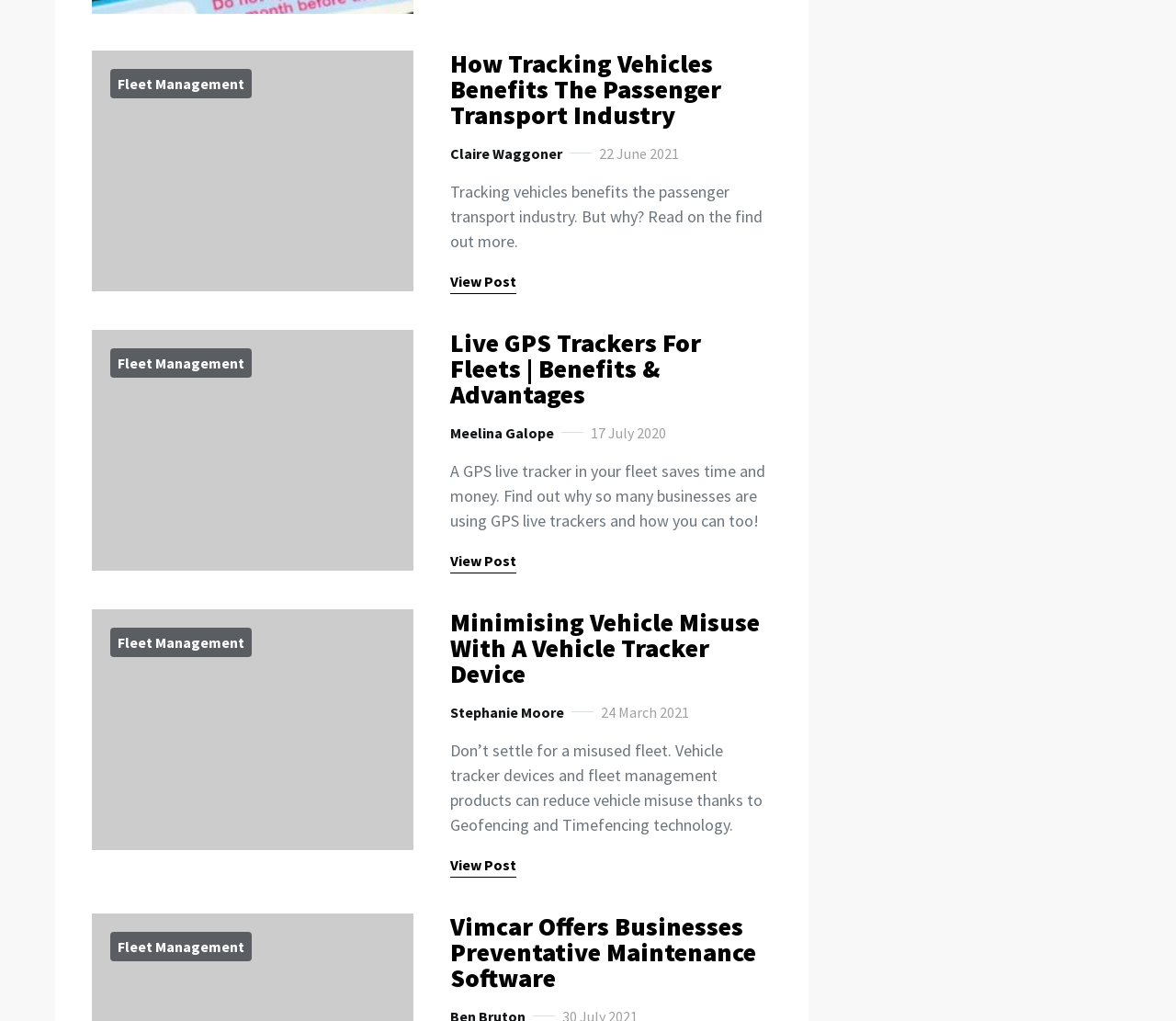Locate the bounding box coordinates of the area where you should click to accomplish the instruction: "View the post about tracking vehicles benefits".

[0.383, 0.046, 0.613, 0.129]